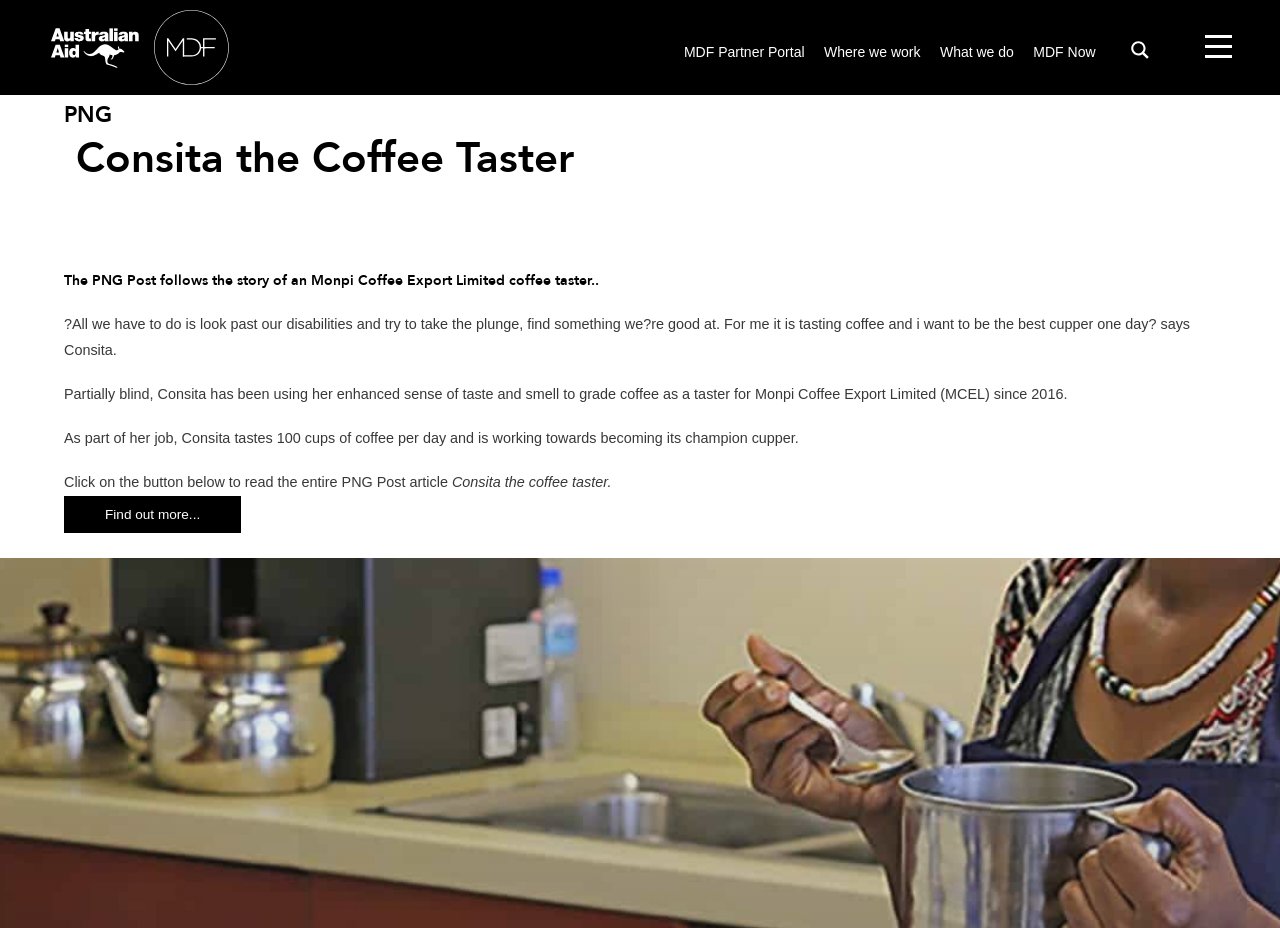Can you find and provide the title of the webpage?

 Consita the Coffee Taster